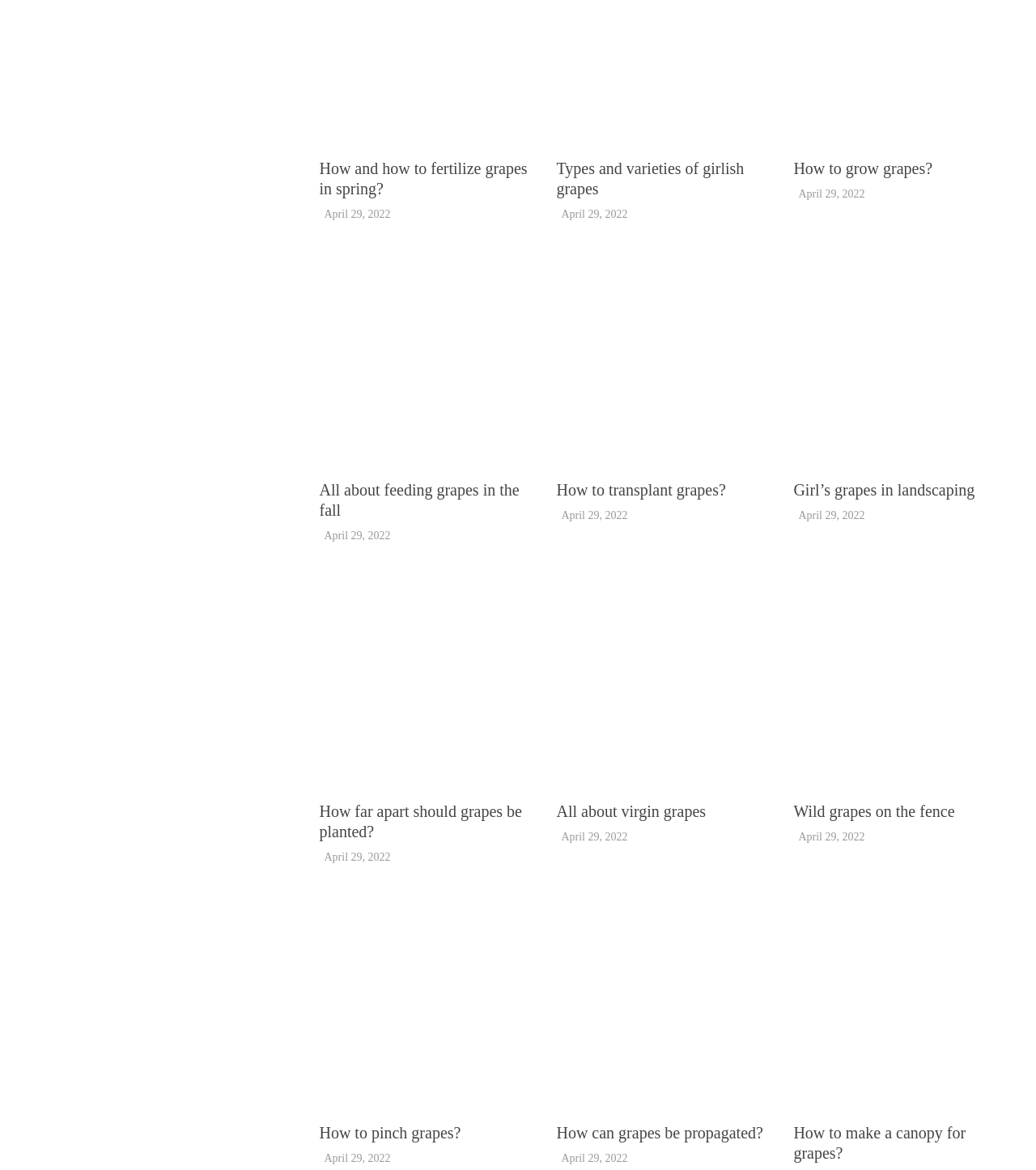Using the description "April 29, 2022April 30, 2022", predict the bounding box of the relevant HTML element.

[0.771, 0.435, 0.835, 0.446]